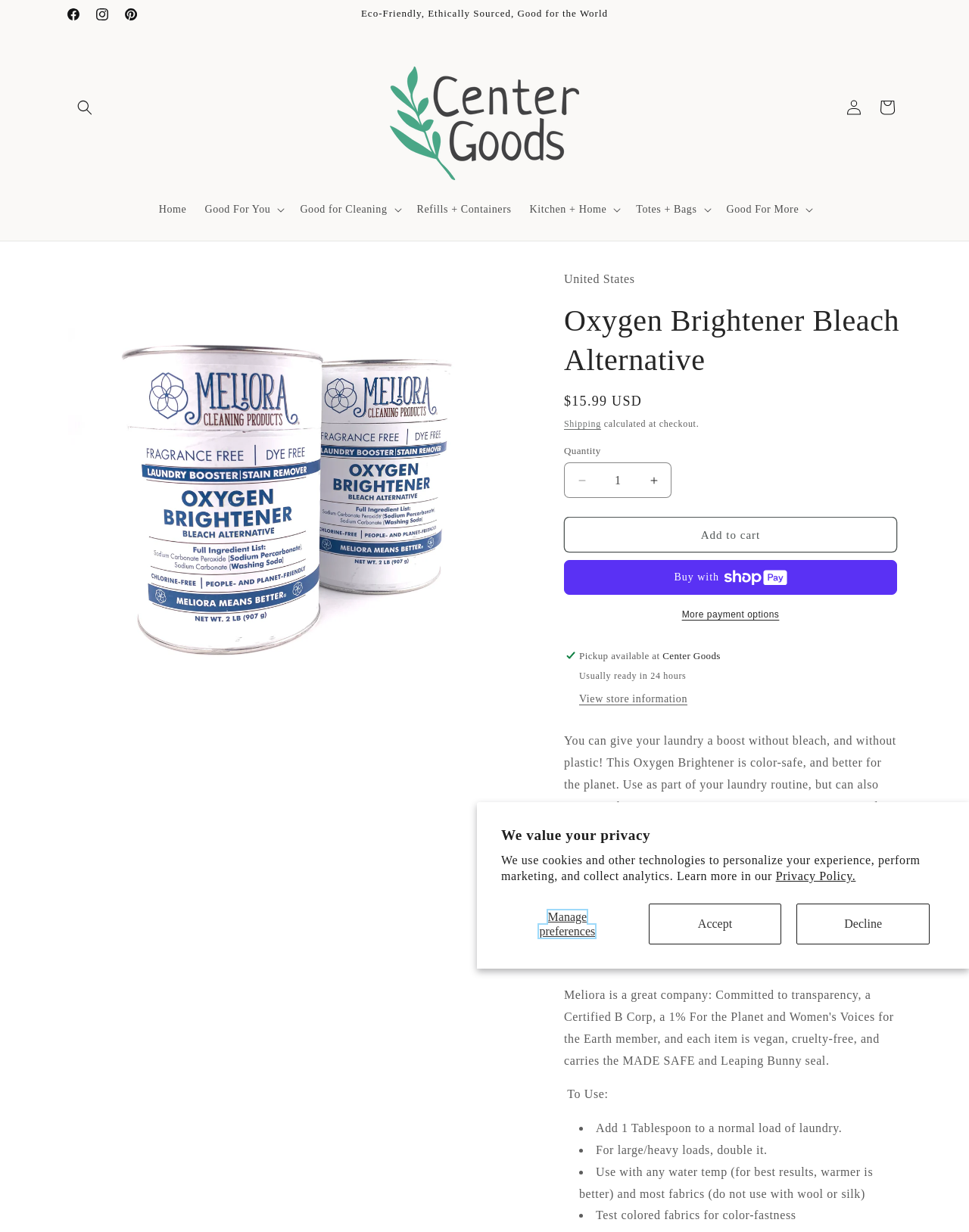Determine the bounding box coordinates of the clickable region to execute the instruction: "View store information". The coordinates should be four float numbers between 0 and 1, denoted as [left, top, right, bottom].

[0.598, 0.563, 0.709, 0.574]